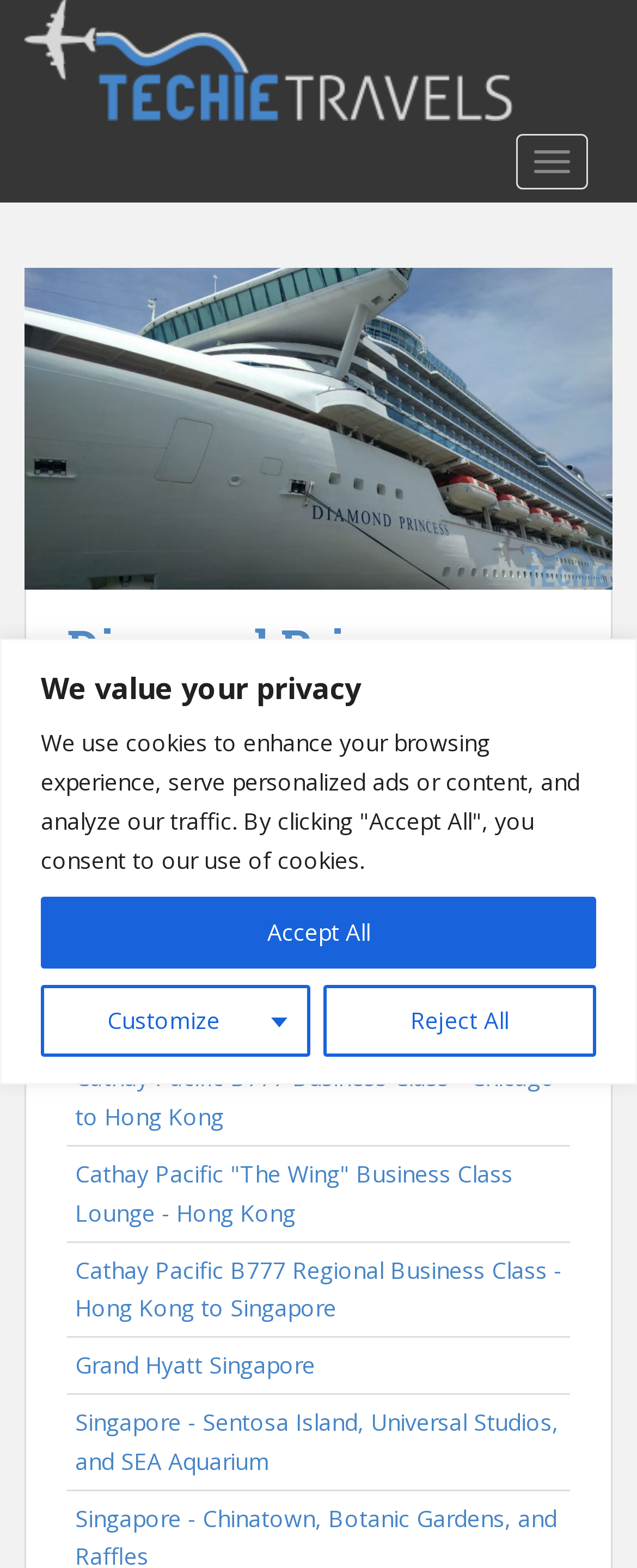Please provide a comprehensive answer to the question based on the screenshot: What is the position of the navigation toggle button?

I examined the bounding box coordinates of the button element with the text 'TOGGLE NAVIGATION' and found that its x2 coordinate is close to 1, indicating that it is located at the right side of the webpage. Its y1 coordinate is relatively small, indicating that it is located near the top of the webpage. Therefore, the navigation toggle button is located at the top right of the webpage.